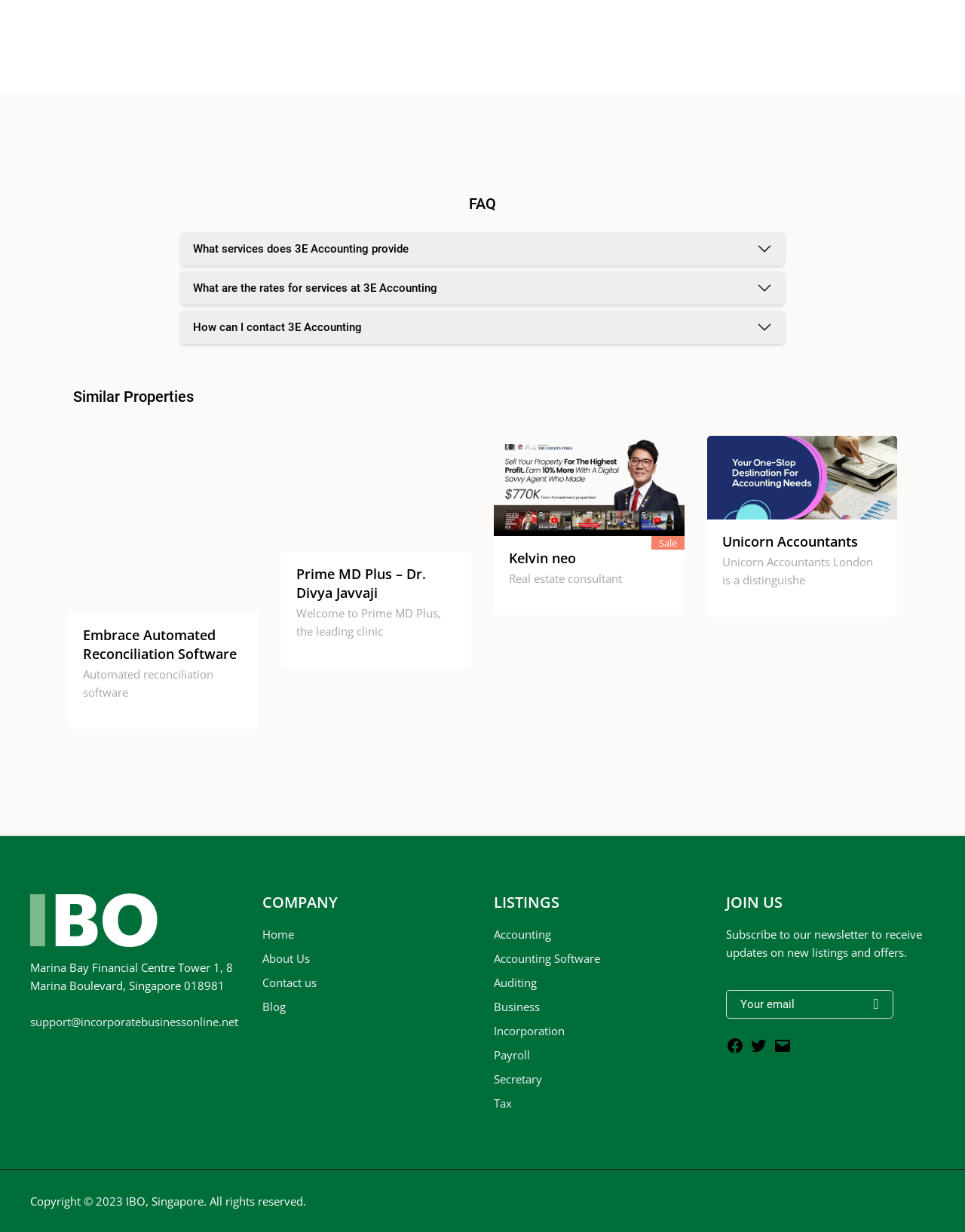Determine the bounding box coordinates of the clickable region to carry out the instruction: "Click on the 'Home' link".

[0.271, 0.752, 0.304, 0.765]